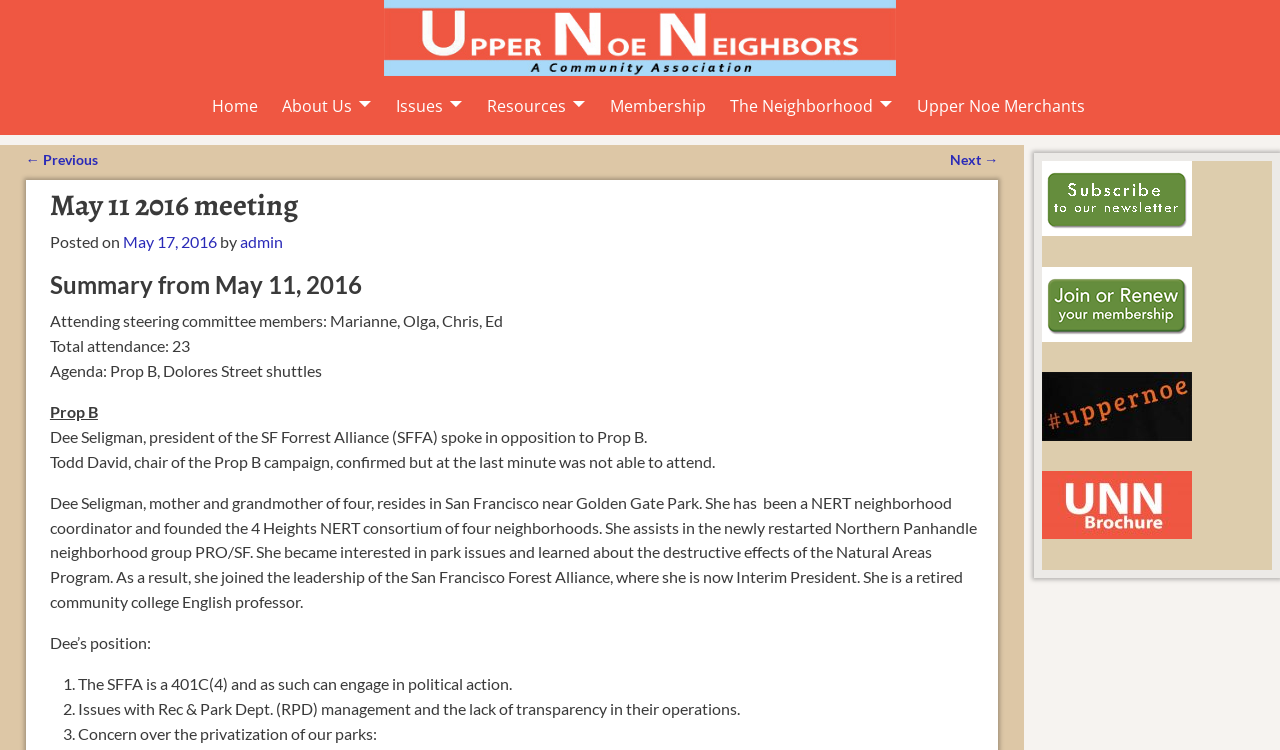Identify the bounding box coordinates of the area you need to click to perform the following instruction: "View the 'Upper Noe Neighbors, a community association' image".

[0.3, 0.0, 0.7, 0.101]